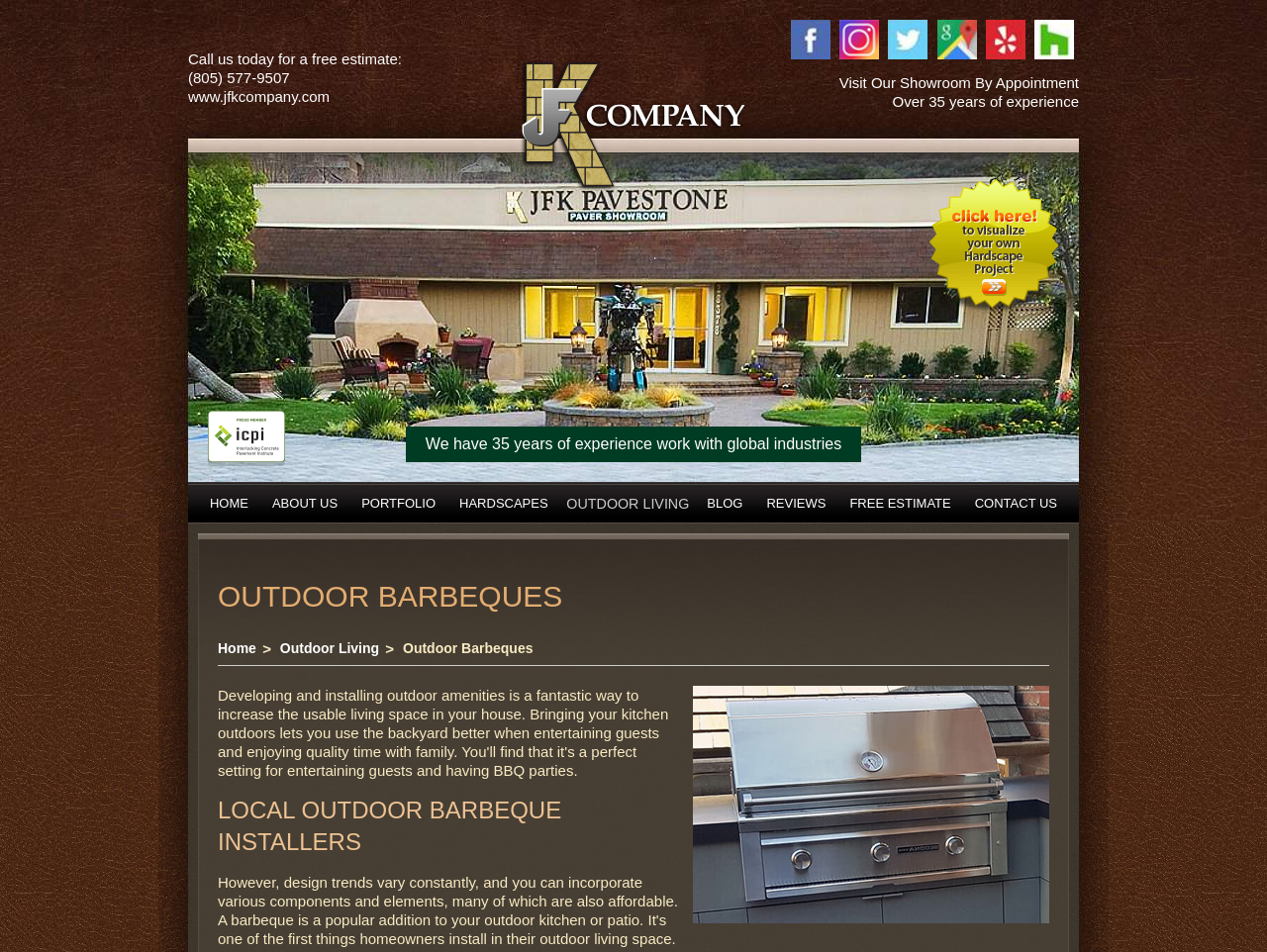Please answer the following question using a single word or phrase: 
What is the phone number to call for a free estimate?

(805) 577-9507